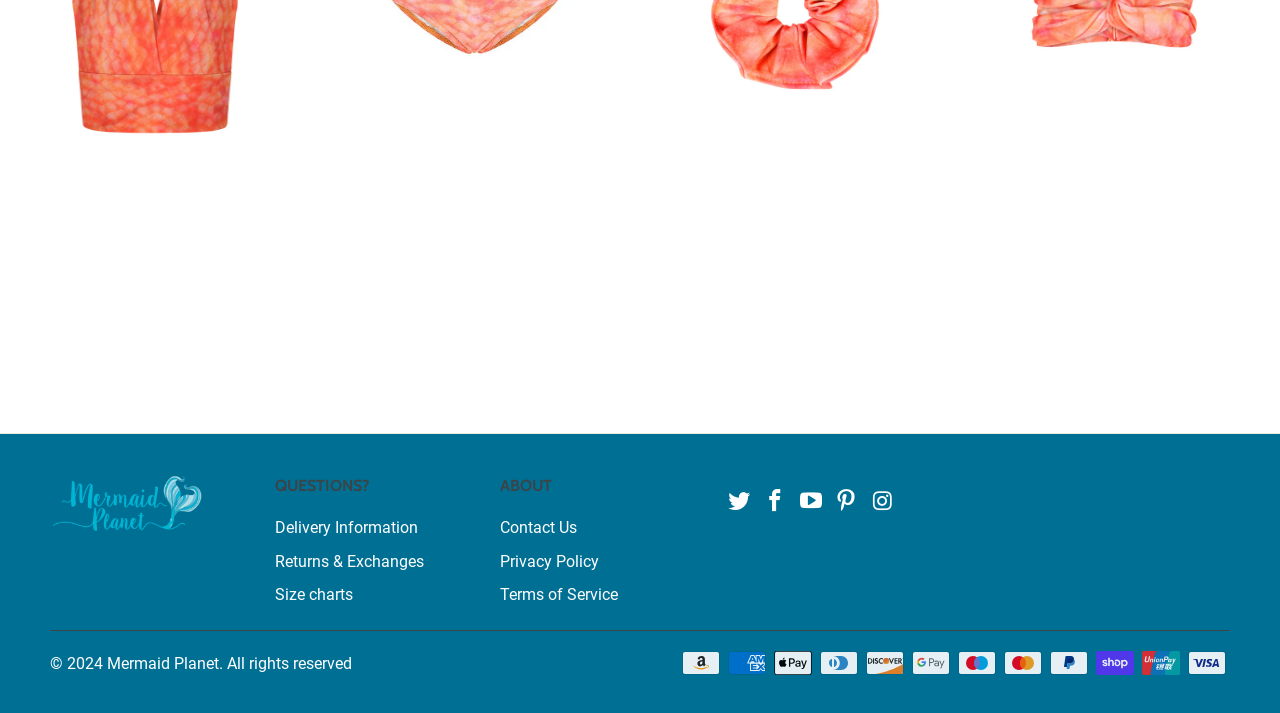Please reply to the following question using a single word or phrase: 
How many links are there in the 'News & Updates' section?

4